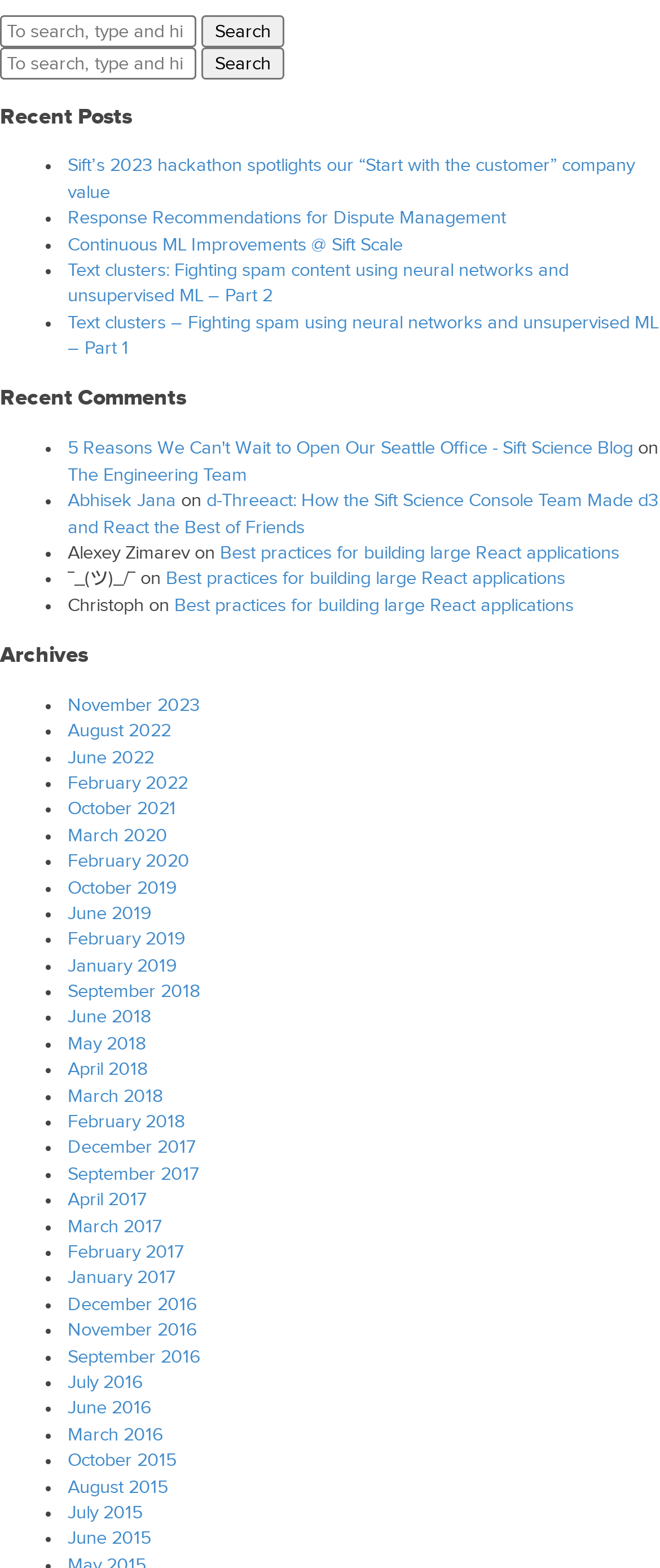Given the element description, predict the bounding box coordinates in the format (top-left x, top-left y, bottom-right x, bottom-right y), using floating point numbers between 0 and 1: aria-label="Slide 1"

None